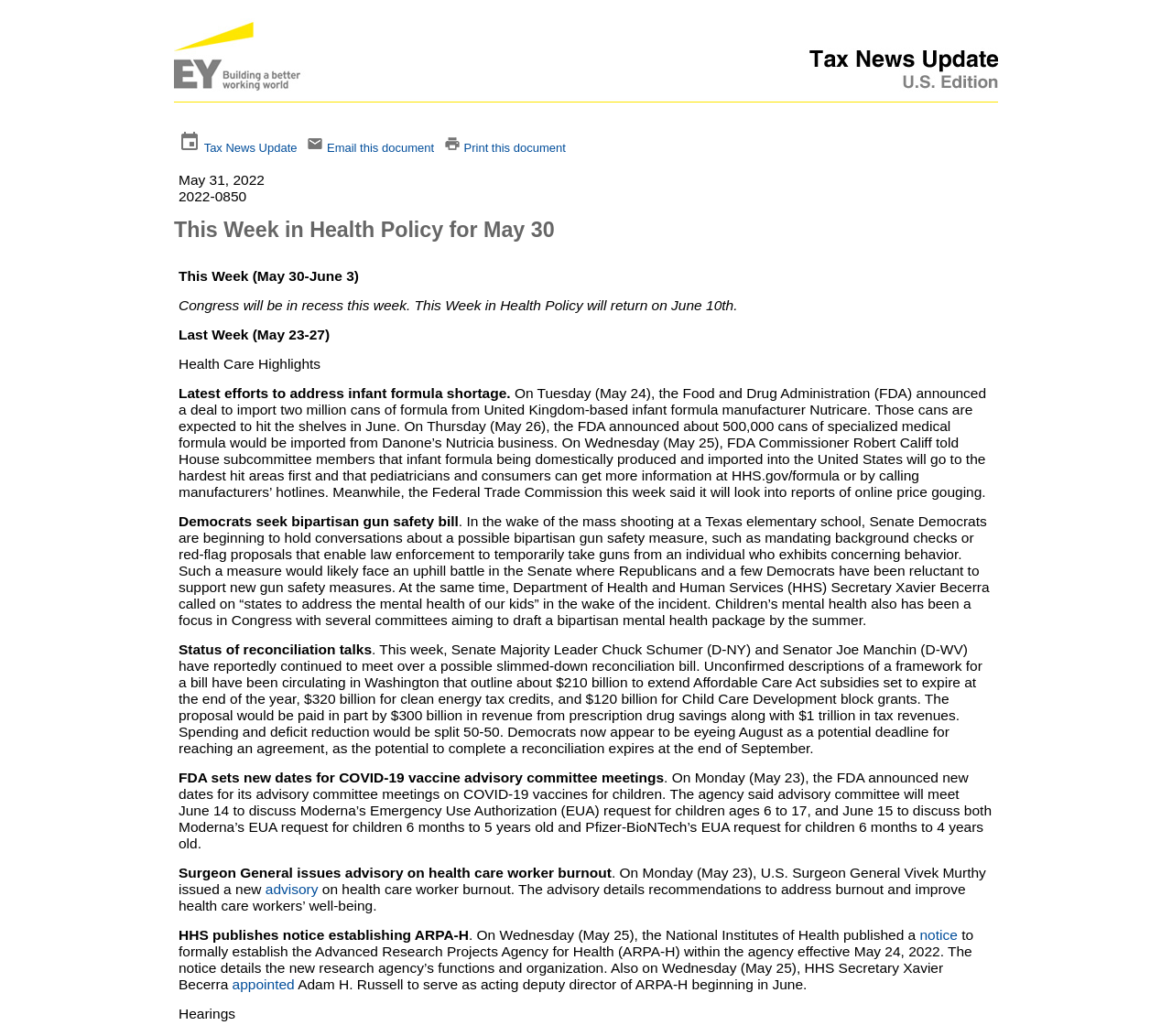Generate a comprehensive caption for the webpage you are viewing.

This webpage is about "This Week in Health Policy for May 30". At the top, there is a logo of "US Tax Newsroom" with an image. Below the logo, there is a row of links and text, including "Tax News Update", "Email this document", and "Print this document". 

To the right of the "Tax News Update" link, there is a small image. Similarly, there are small images next to the "Email this document" and "Print this document" links. 

Further down, there are several links and paragraphs of text. One link is labeled "advisory" and is located near the bottom left of the page. Another link, "notice", is located near the bottom right of the page. 

A paragraph of text describes the establishment of the Advanced Research Projects Agency for Health (ARPA-H) within a government agency, effective May 24, 2022. The text also mentions the appointment of Adam H. Russell as acting deputy director of ARPA-H. 

Finally, there is a heading labeled "Hearings" near the bottom of the page.